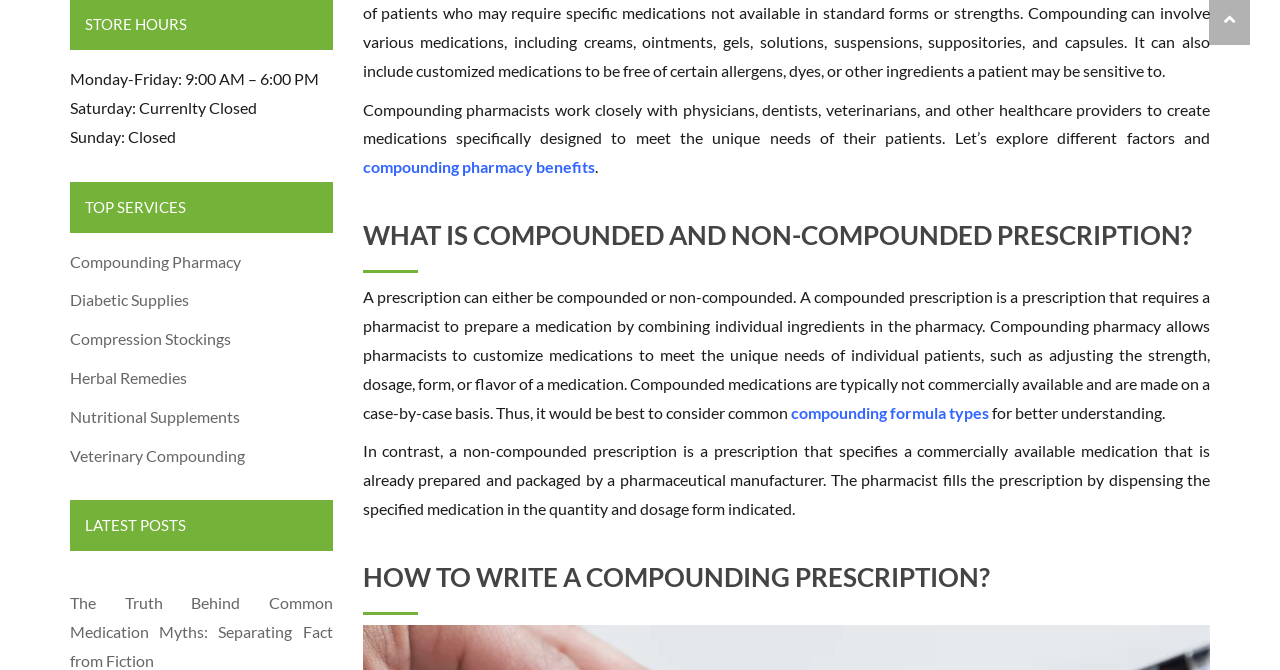Please give a one-word or short phrase response to the following question: 
What is the main role of compounding pharmacists?

Work with healthcare providers